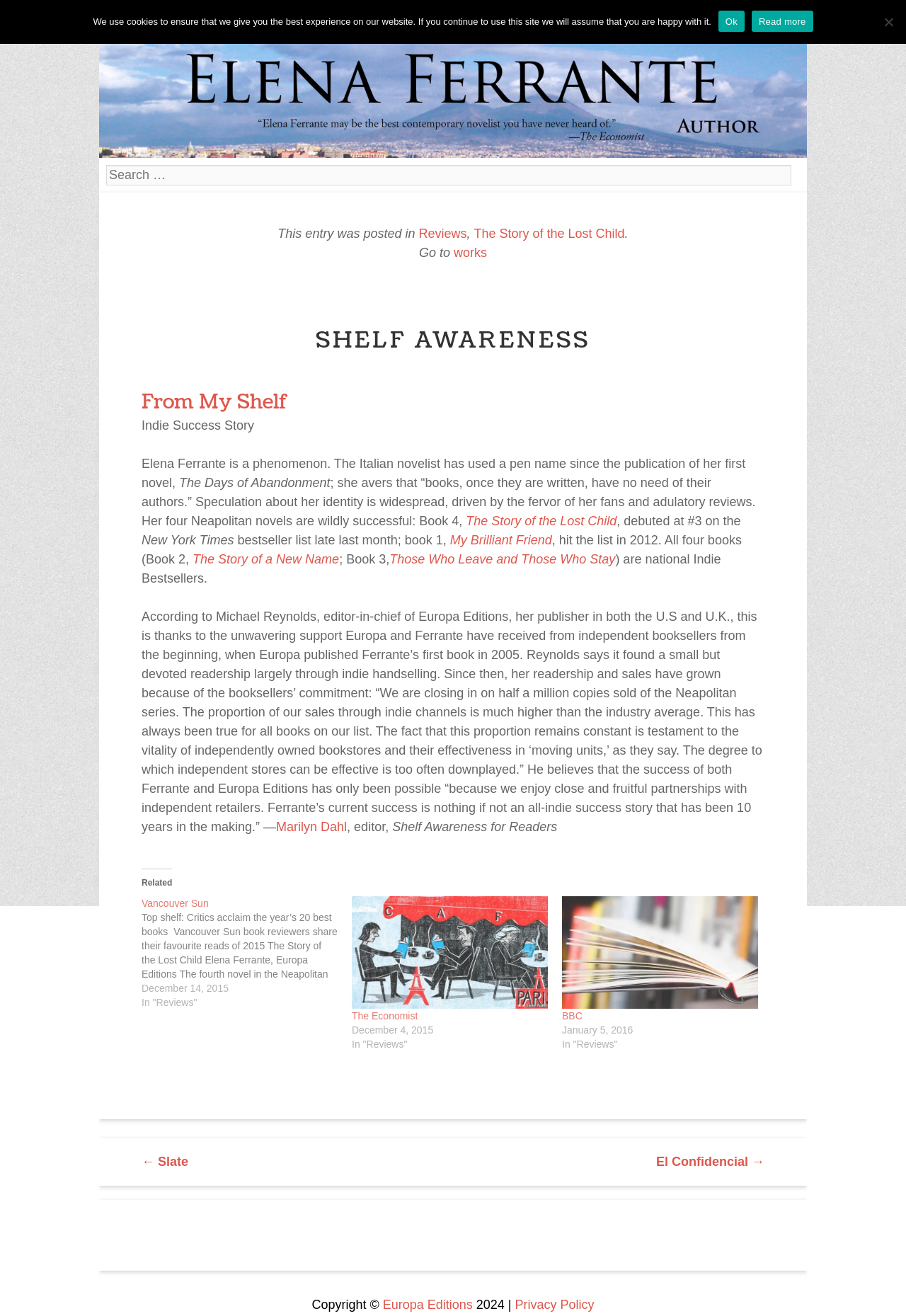What is the title of the fourth novel in the Neapolitan saga?
Answer with a single word or phrase by referring to the visual content.

The Story of the Lost Child